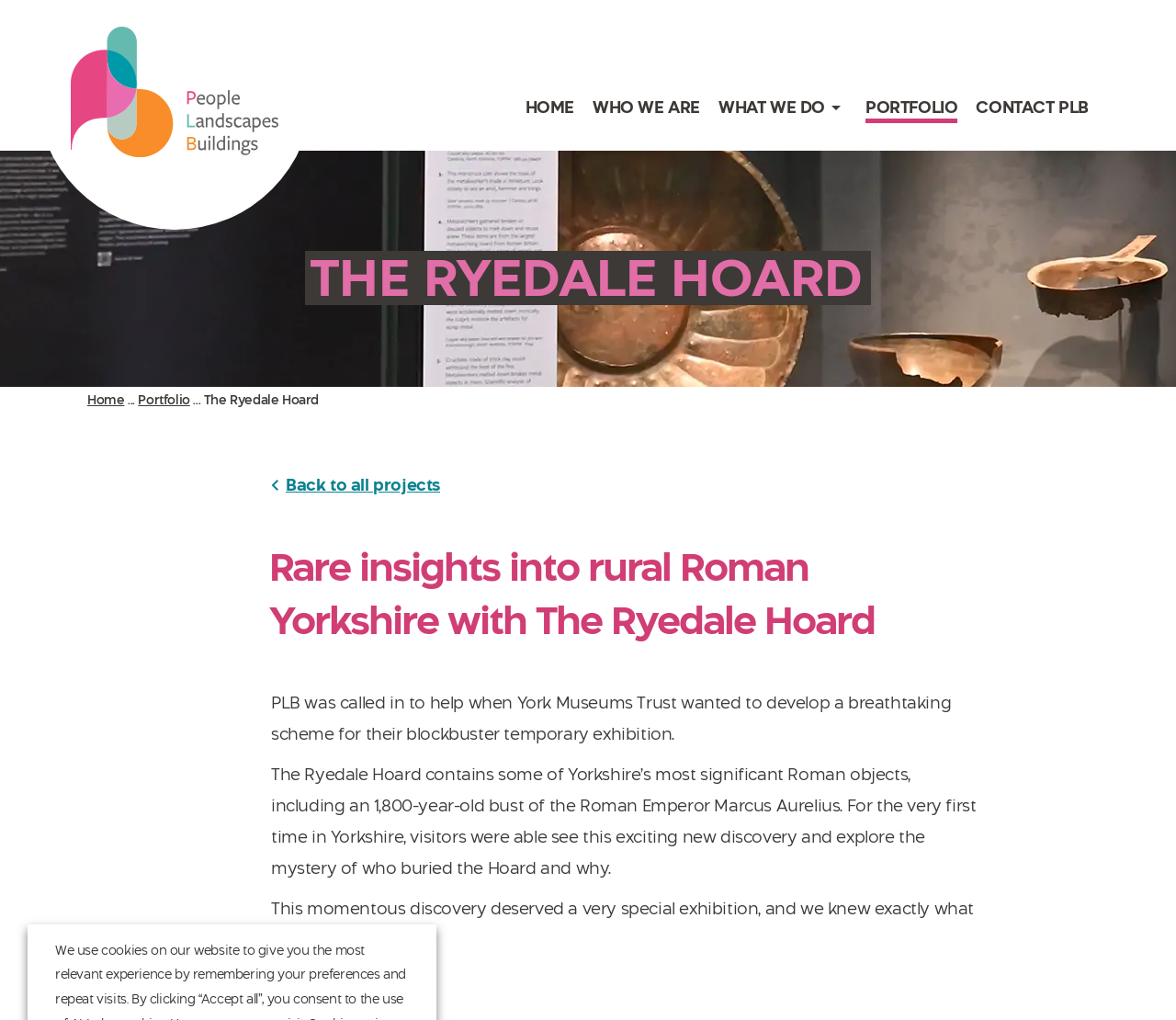Given the element description "Home" in the screenshot, predict the bounding box coordinates of that UI element.

[0.074, 0.386, 0.106, 0.399]